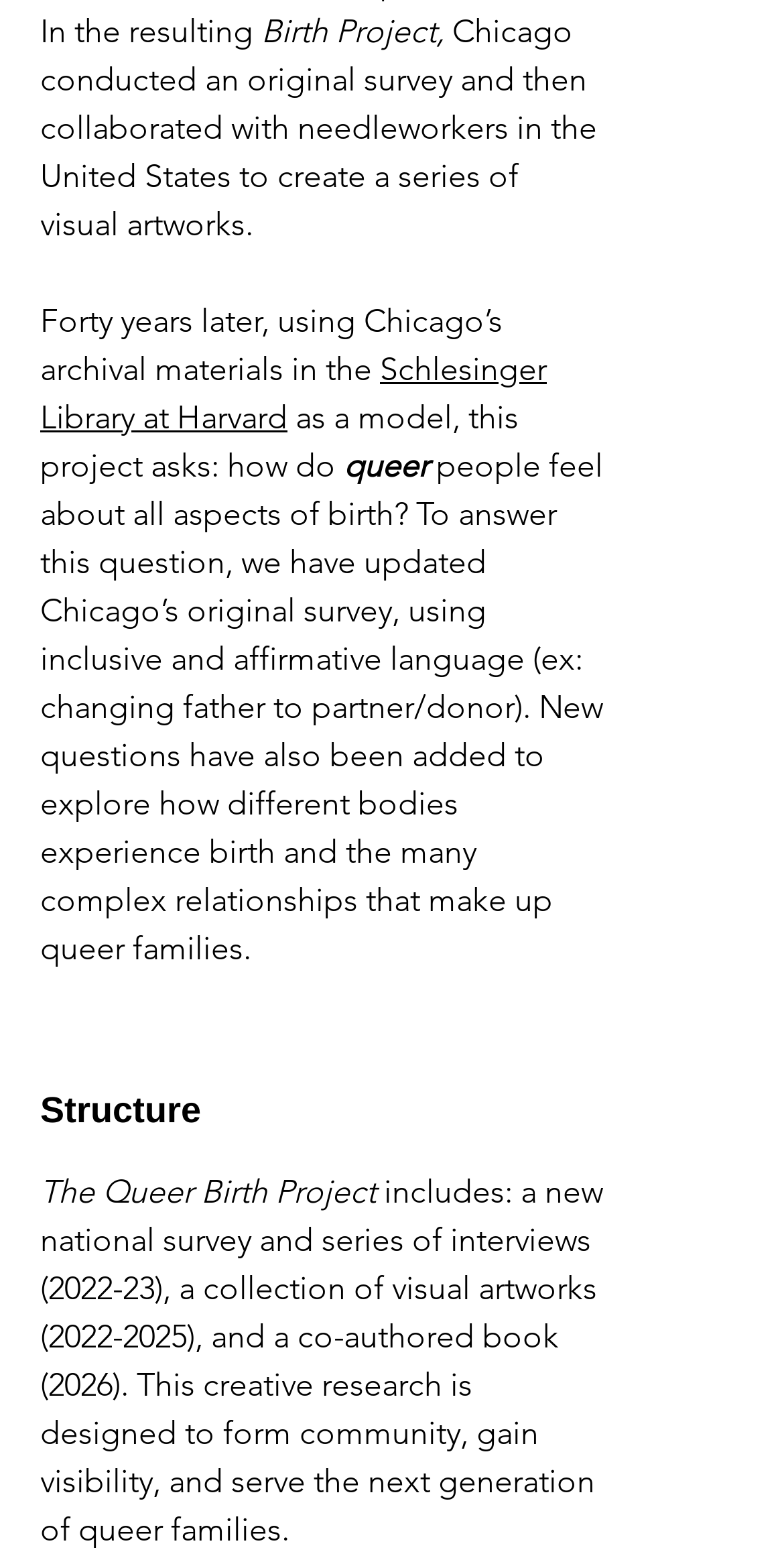What is being updated in the project?
Refer to the image and respond with a one-word or short-phrase answer.

Chicago's original survey